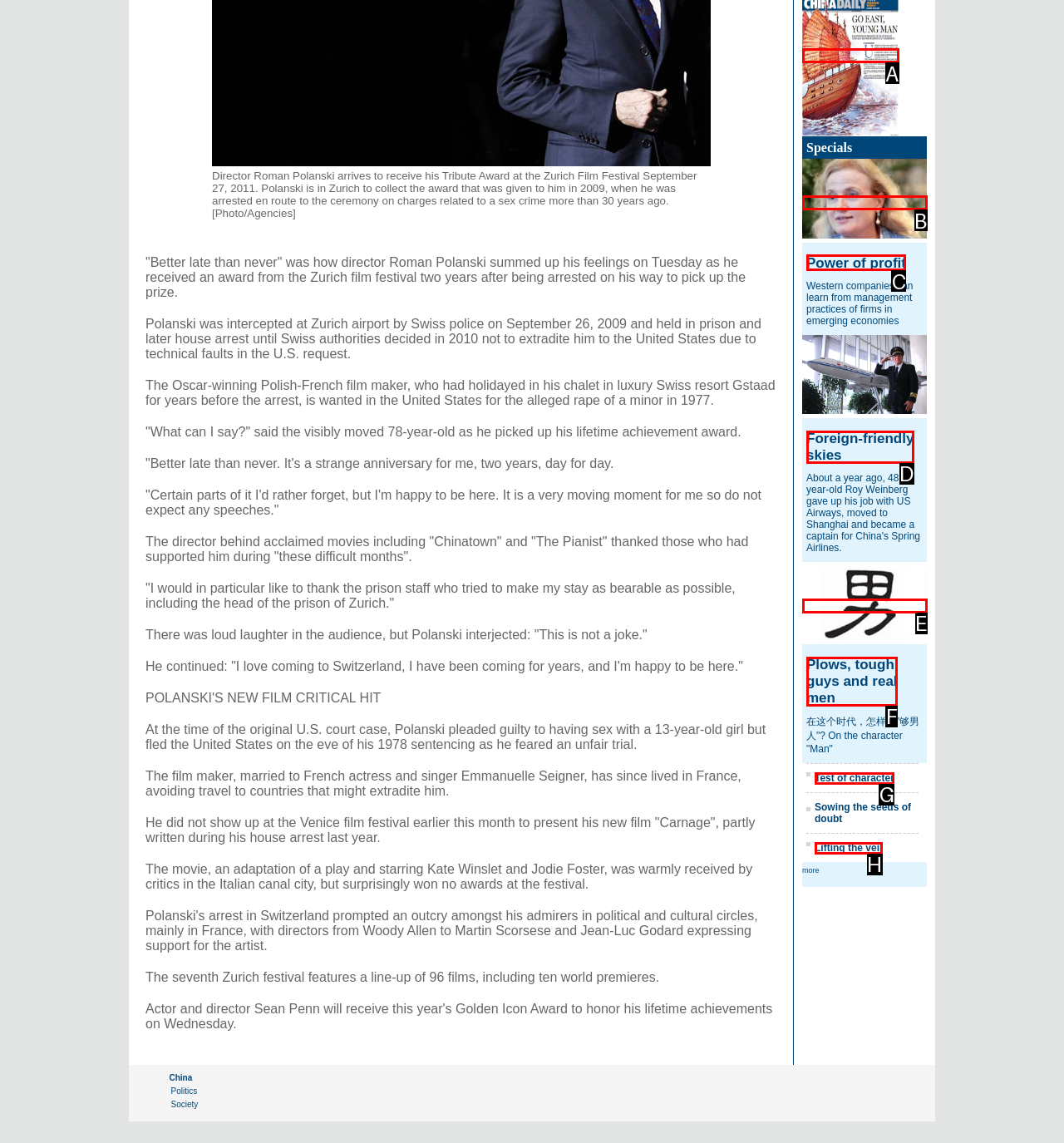Select the option that corresponds to the description: Foreign-friendly skies
Respond with the letter of the matching choice from the options provided.

D